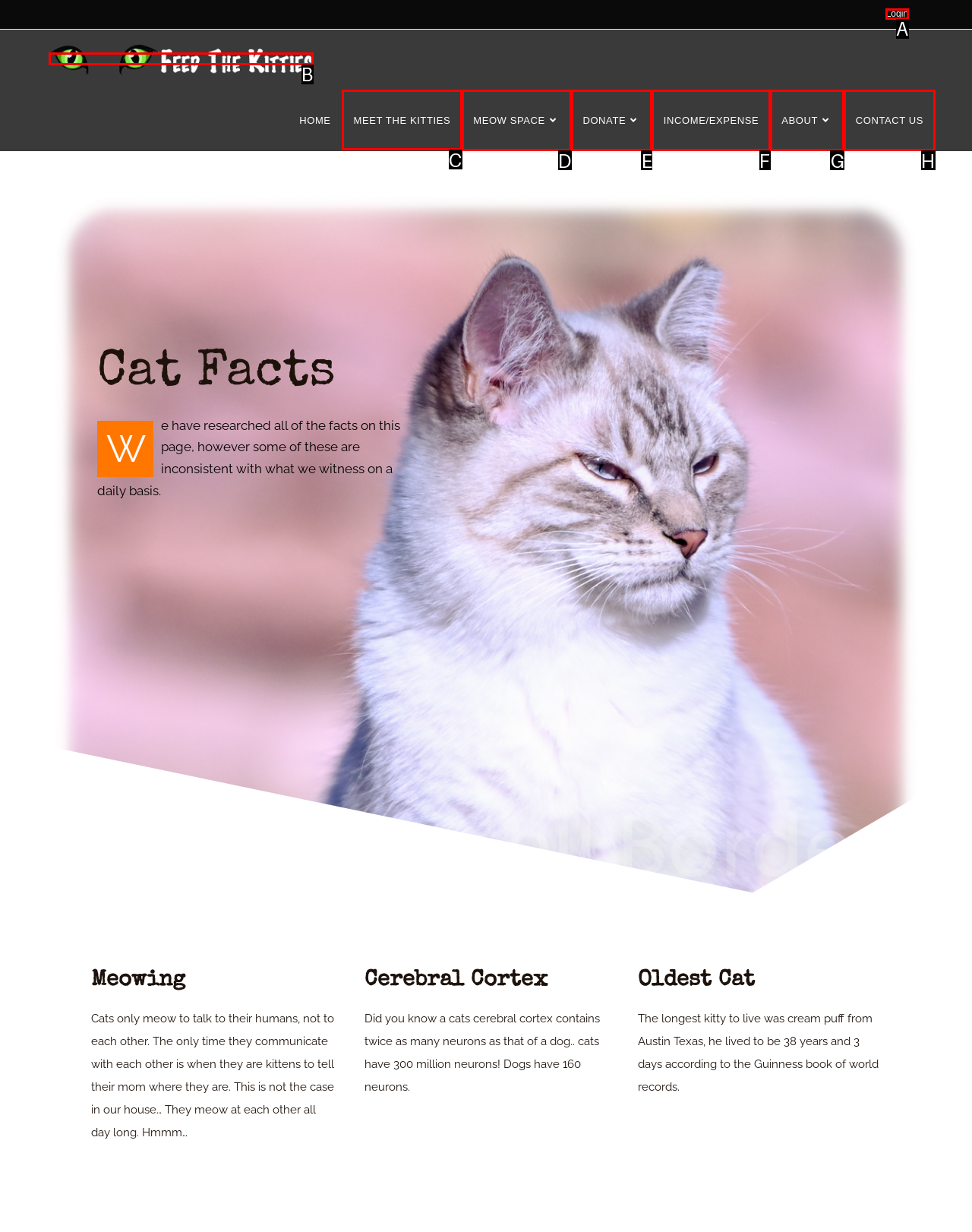What option should you select to complete this task: Explore the 'MEET THE KITTIES' section? Indicate your answer by providing the letter only.

C